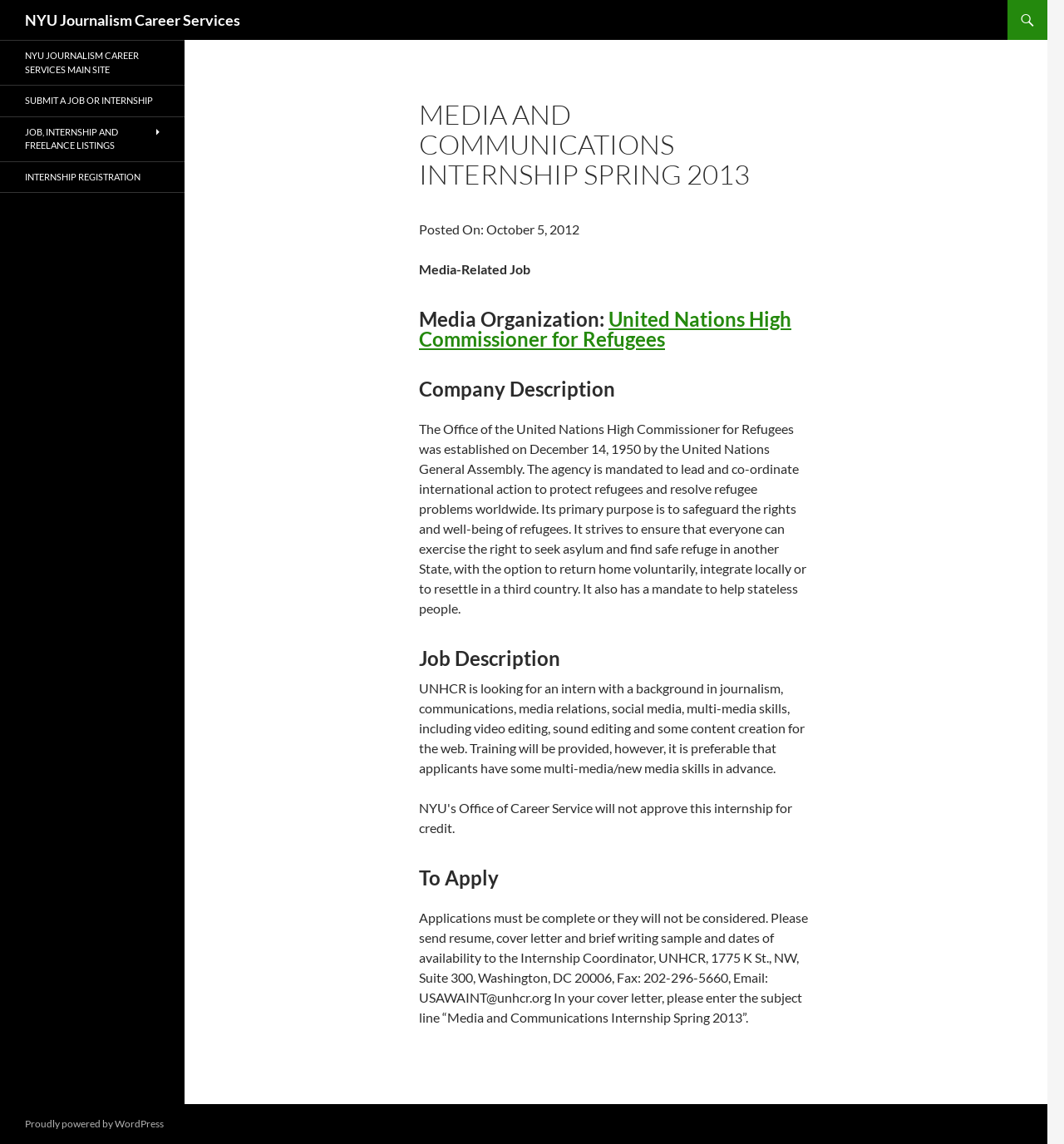Generate a comprehensive caption for the webpage you are viewing.

The webpage is about a Media and Communications Internship opportunity at the United Nations High Commissioner for Refugees (UNHCR) in the Spring of 2013, posted by NYU Journalism Career Services. 

At the top of the page, there is a heading with the title "NYU Journalism Career Services" which is also a link. Below this, there is a main section that takes up most of the page. 

In the main section, there is an article with a heading that reads "MEDIA AND COMMUNICATIONS INTERNSHIP SPRING 2013". Below this heading, there is a line of text that indicates the posting date, "Posted On: October 5, 2012". 

Following this, there are several sections of text, each with its own heading. The first section is about the media organization, the United Nations High Commissioner for Refugees, and includes a link to the organization's website. 

The next section is a company description, which provides information about the UNHCR's mission and purpose. 

After this, there is a job description section, which outlines the requirements and responsibilities of the internship, including the need for a background in journalism, communications, and multi-media skills. 

The final section is about how to apply for the internship, including the necessary materials to submit and the contact information for the Internship Coordinator. 

At the bottom of the page, there is a heading that reads "Post navigation". Above this, there are several links to other pages on the NYU Journalism Career Services website, including the main site, a page to submit a job or internship, and a page for internship registration. 

Finally, at the very bottom of the page, there is a link that reads "Proudly powered by WordPress".